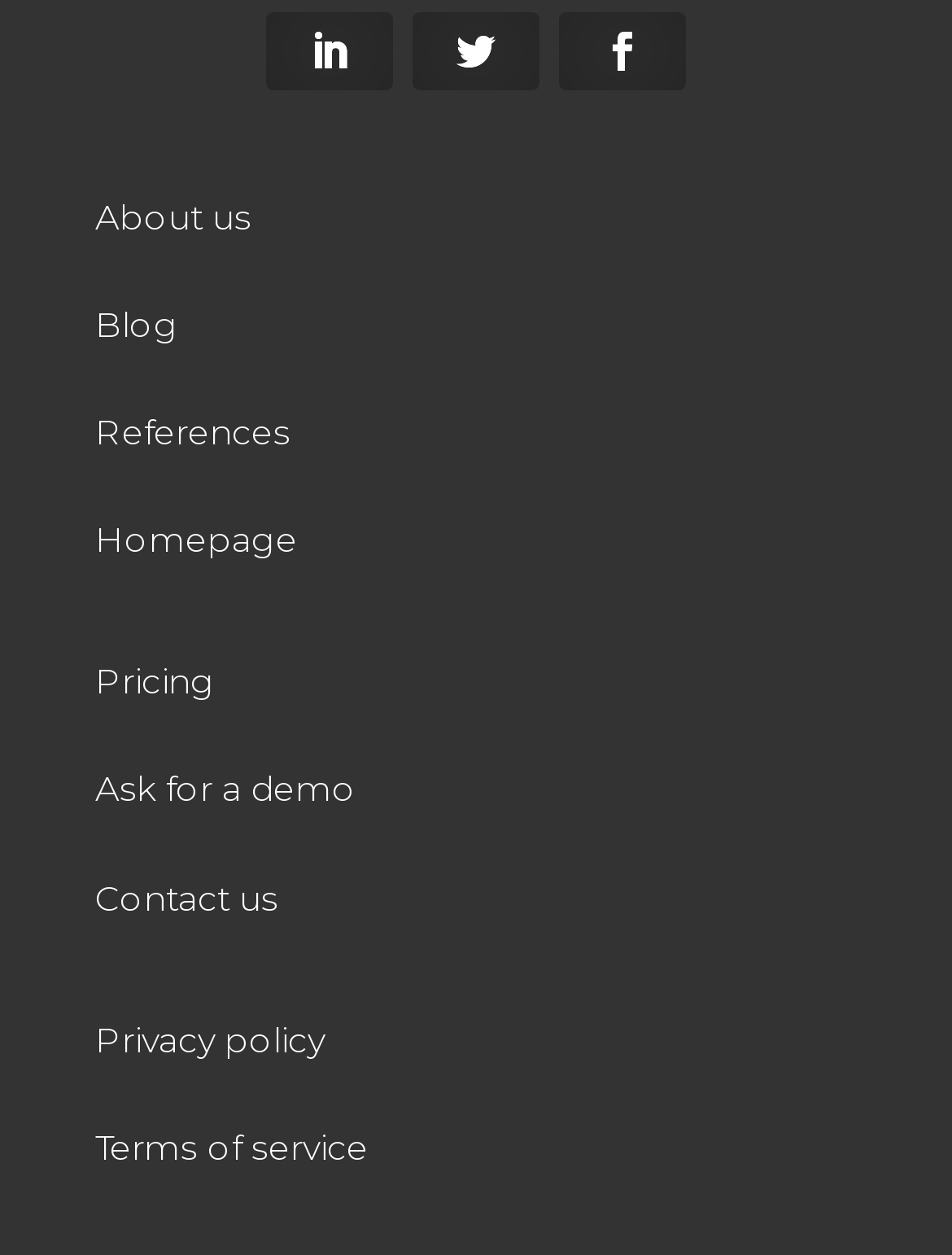Based on the element description: "References", identify the bounding box coordinates for this UI element. The coordinates must be four float numbers between 0 and 1, listed as [left, top, right, bottom].

[0.1, 0.327, 0.305, 0.362]